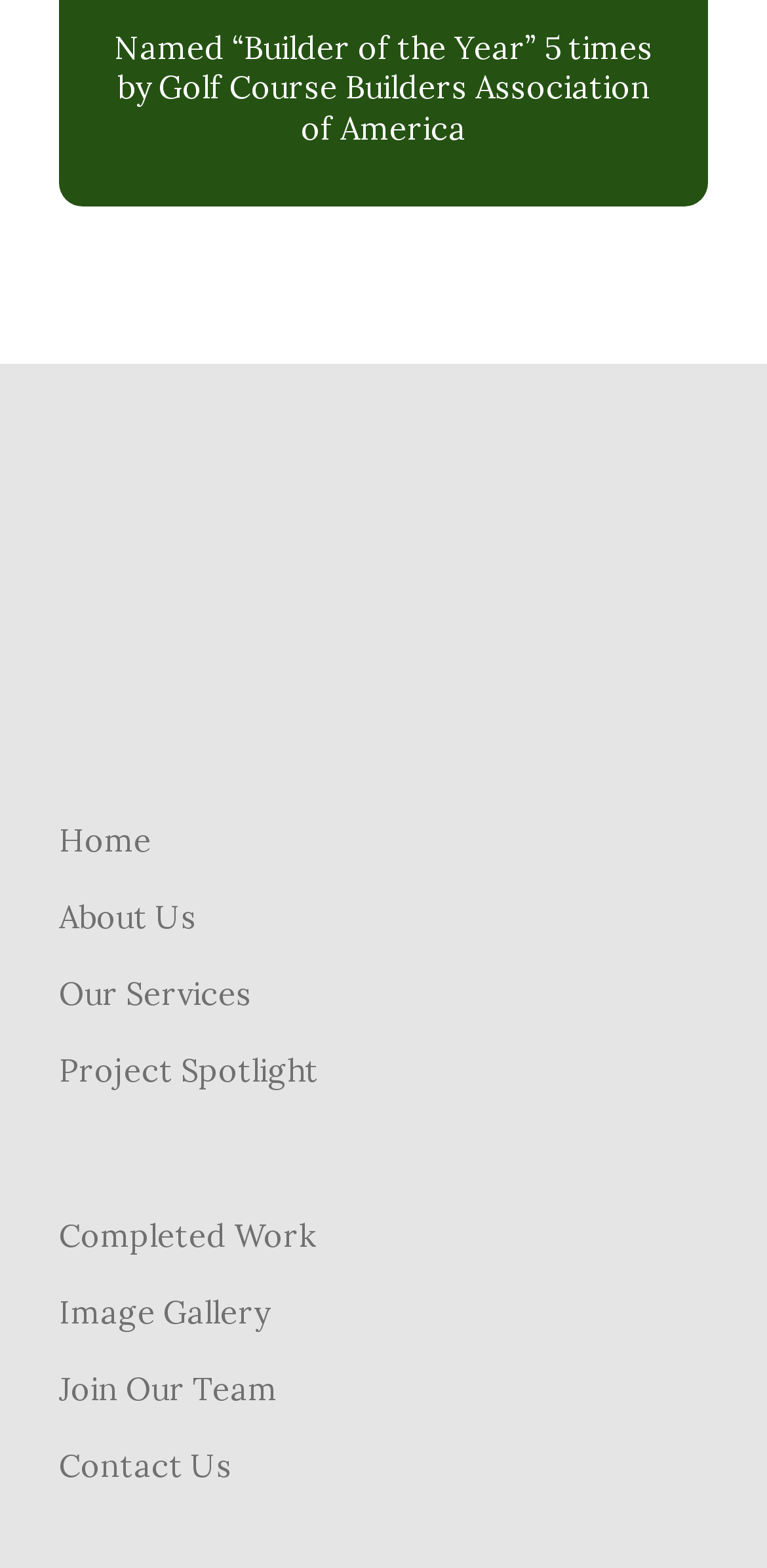Look at the image and give a detailed response to the following question: How many navigation links are available?

There are 9 navigation links available on the webpage, which are 'Home', 'About Us', 'Our Services', 'Project Spotlight', 'Completed Work', 'Image Gallery', 'Join Our Team', and 'Contact Us'.